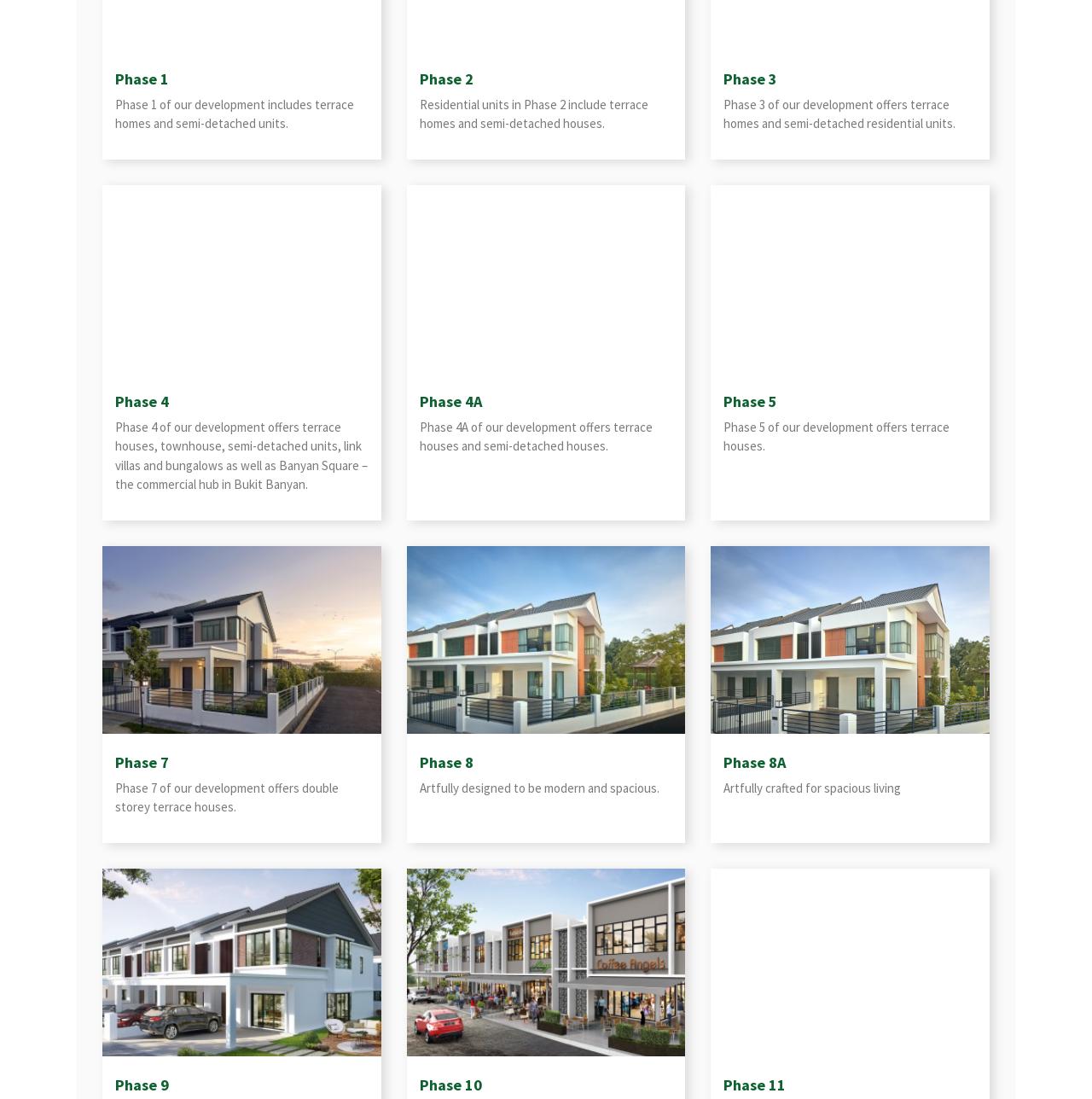Reply to the question with a brief word or phrase: What type of residential units are offered in Phase 4?

Terrace houses, townhouse, semi-detached units, link villas and bungalows